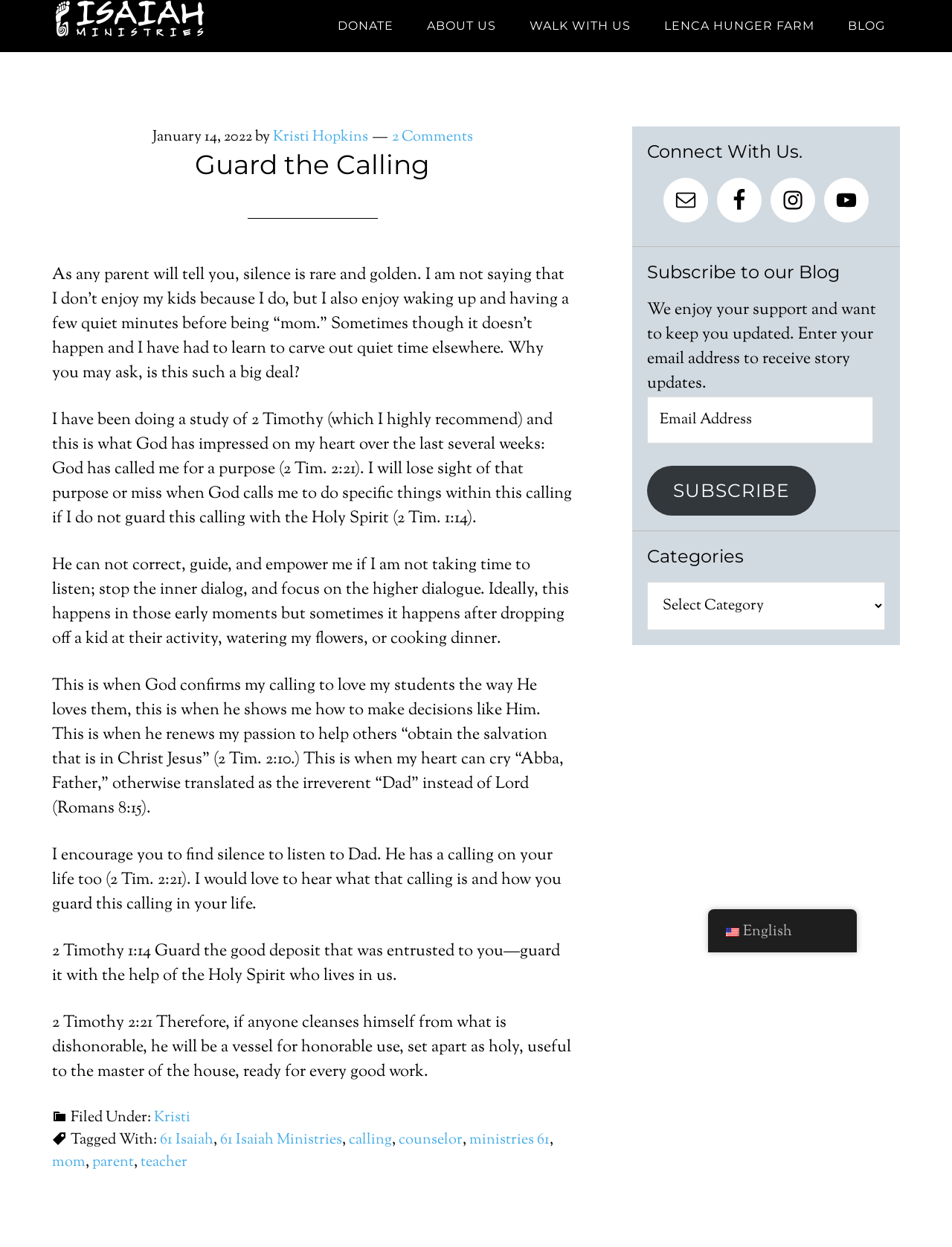Please provide a comprehensive answer to the question based on the screenshot: What social media platforms can users connect with?

The sidebar contains links to various social media platforms, including Email, Facebook, Instagram, and YouTube, allowing users to connect with the website's presence on these platforms.